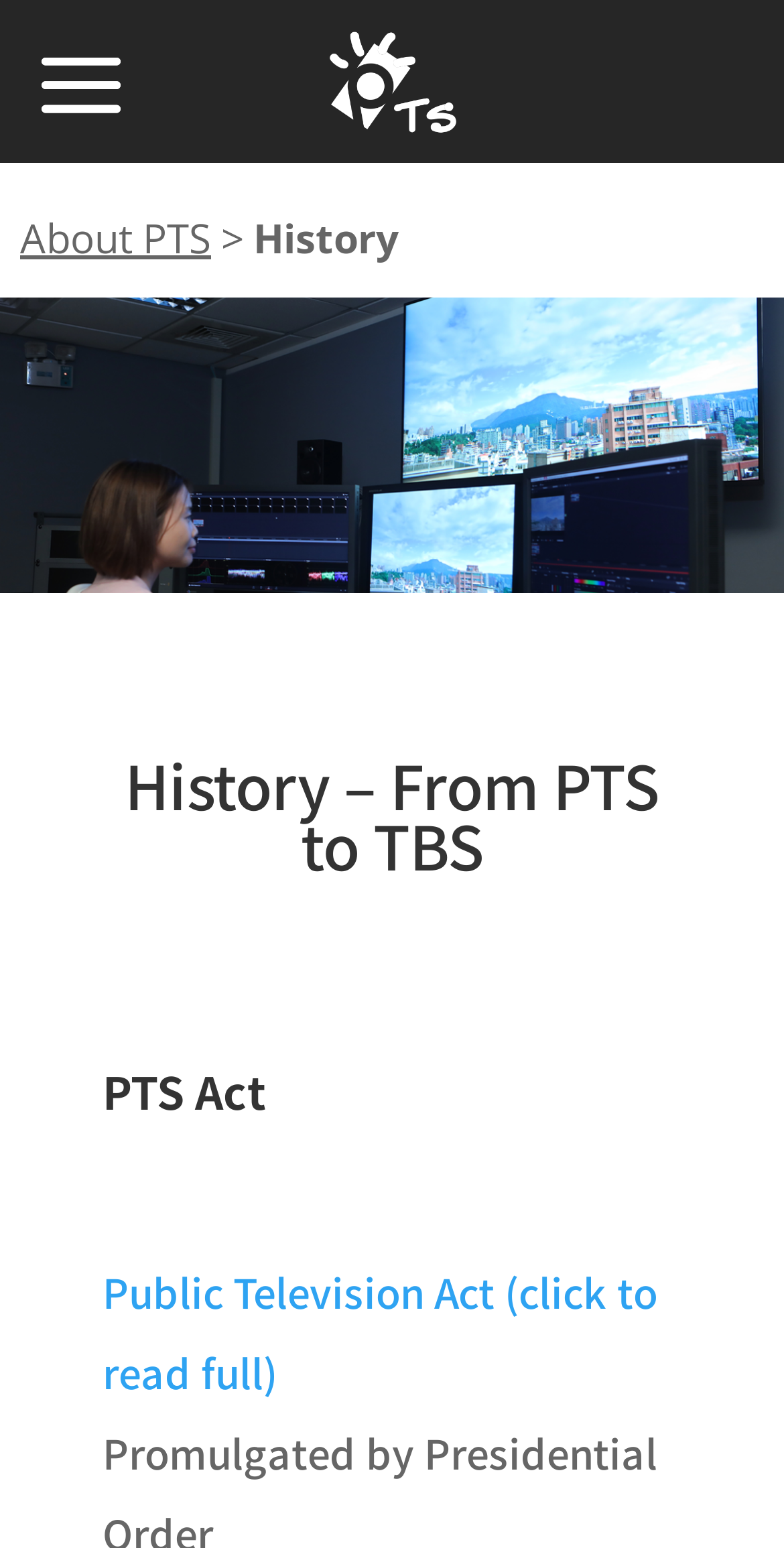Offer a comprehensive description of the webpage’s content and structure.

The webpage is about the history of PTS Taiwan. At the top, there is a link taking up about a quarter of the screen width, positioned slightly above the center. Below this link, there are three static text elements aligned horizontally, forming a navigation menu. From left to right, they read "About PTS", ">", and "History". 

Below the navigation menu, a large image spans the entire width of the screen, taking up about a quarter of the screen height. 

The main content of the webpage is divided into two sections, each marked by a heading. The first heading, "History – From PTS to TBS", is positioned above the second heading, "PTS Act". The first heading is about halfway down the screen, and the second heading is about three-quarters of the way down. 

Below the second heading, there is a small static text element containing a non-breaking space, followed by a link to the "Public Television Act" with the option to read the full text. This link is positioned near the bottom of the screen.